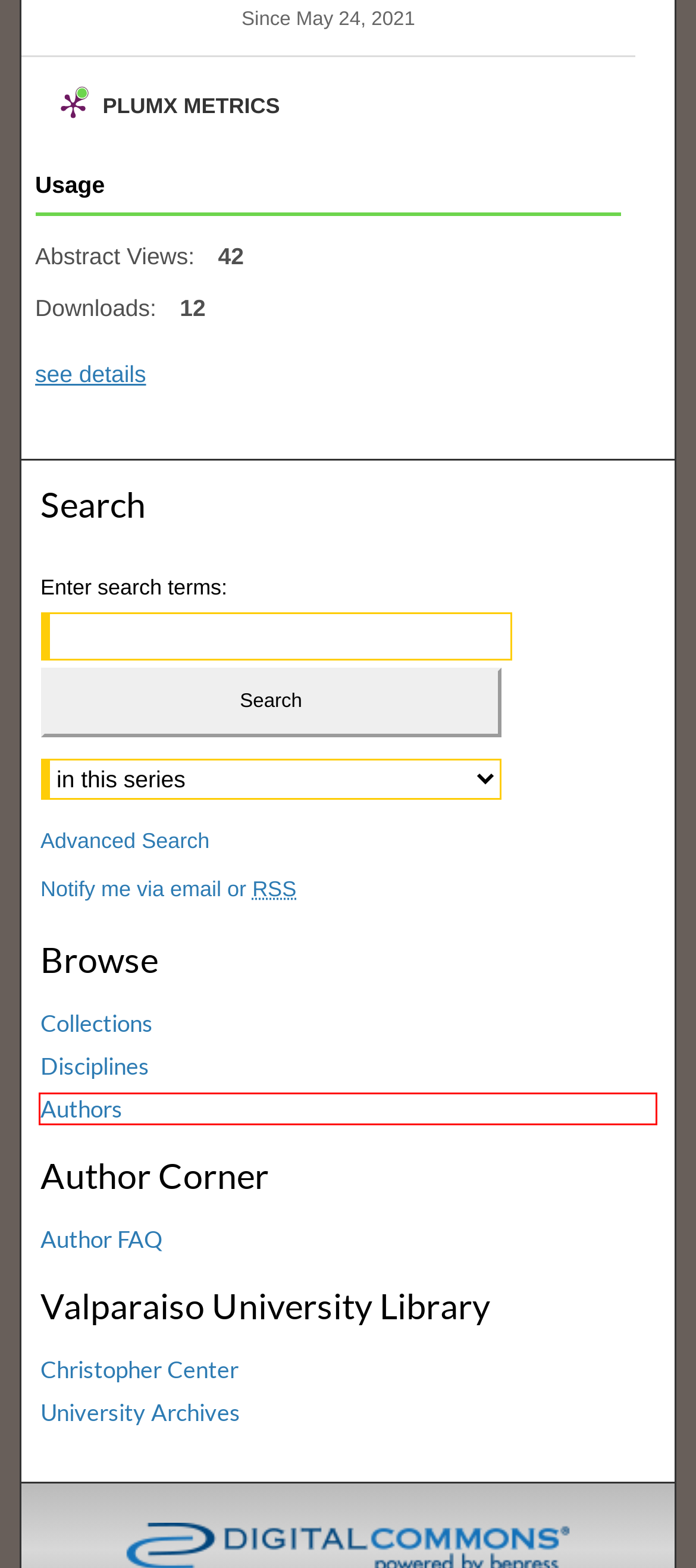Look at the screenshot of a webpage where a red rectangle bounding box is present. Choose the webpage description that best describes the new webpage after clicking the element inside the red bounding box. Here are the candidates:
A. Browse by Author | ValpoScholar | Valparaiso University Research
B. Frequently Asked Questions | ValpoScholar | Valparaiso University Research
C. CORE Hall of Fame Papers: Custom Email Notifications and RSS
D. Cookie Notice | Elsevier Legal
E. Christopher Center Library
F. Christopher Center Library: Archives & Special Collections
G. PlumX
H. Authors and Works by Discipline

A